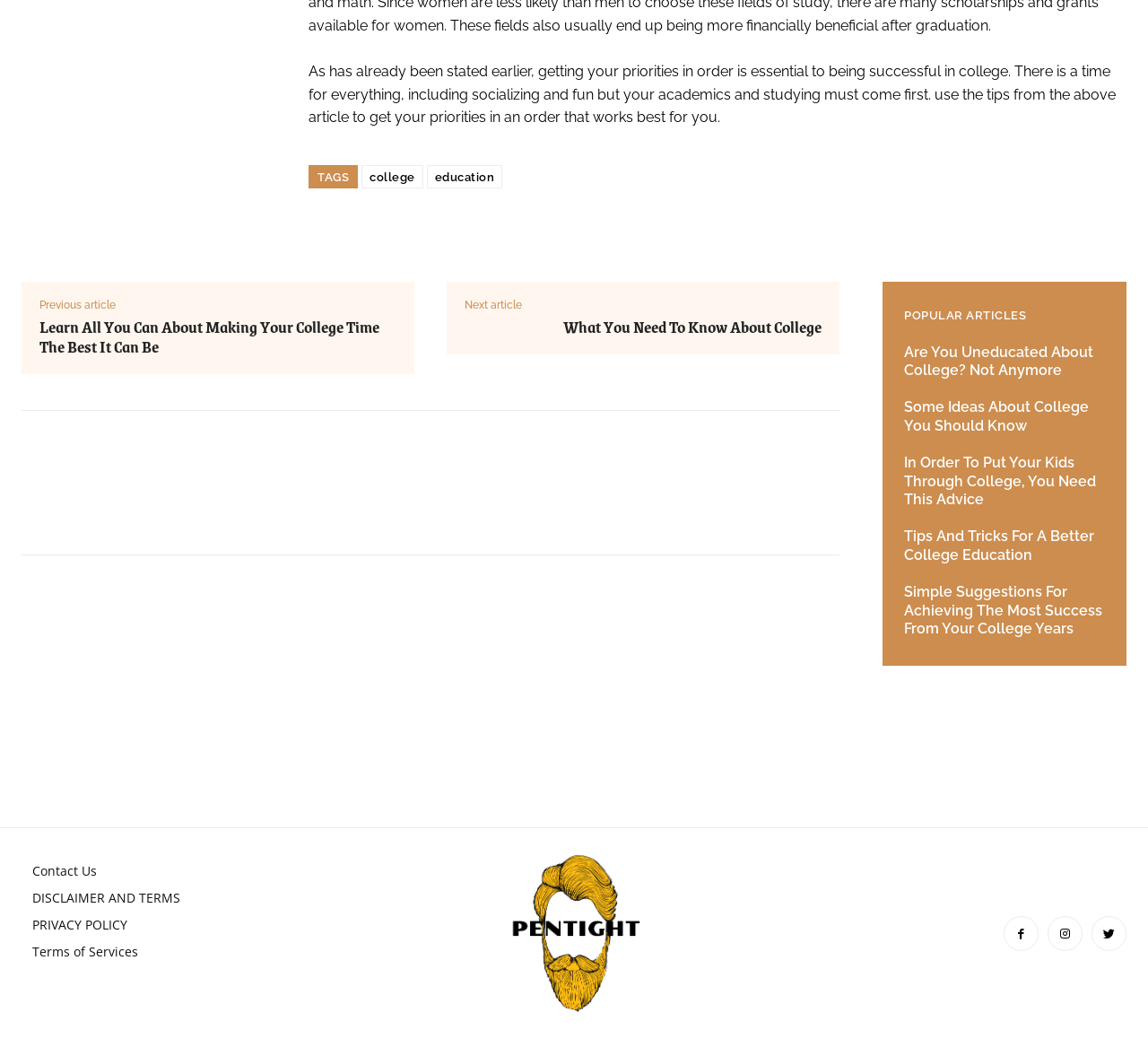Determine the bounding box coordinates for the area that needs to be clicked to fulfill this task: "Check the '.CA Pricing' table". The coordinates must be given as four float numbers between 0 and 1, i.e., [left, top, right, bottom].

None